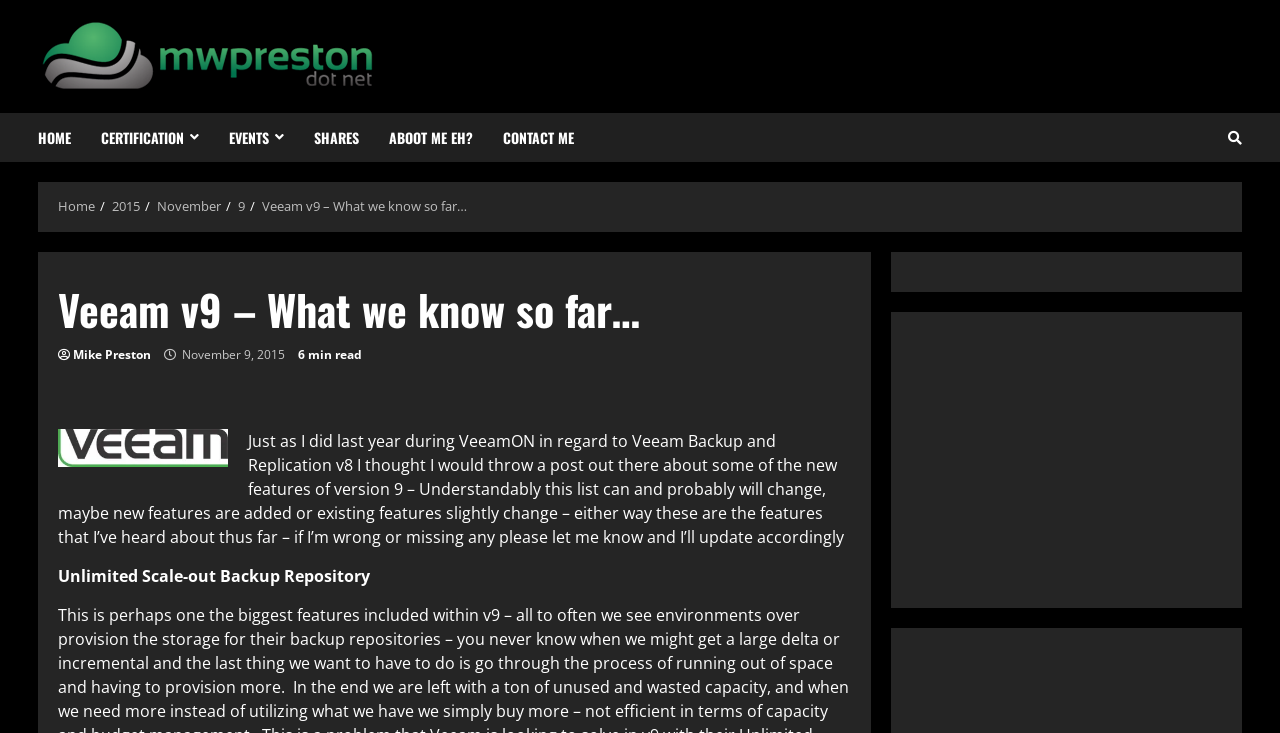What is the logo displayed on the webpage?
Using the visual information, respond with a single word or phrase.

Veeam logo